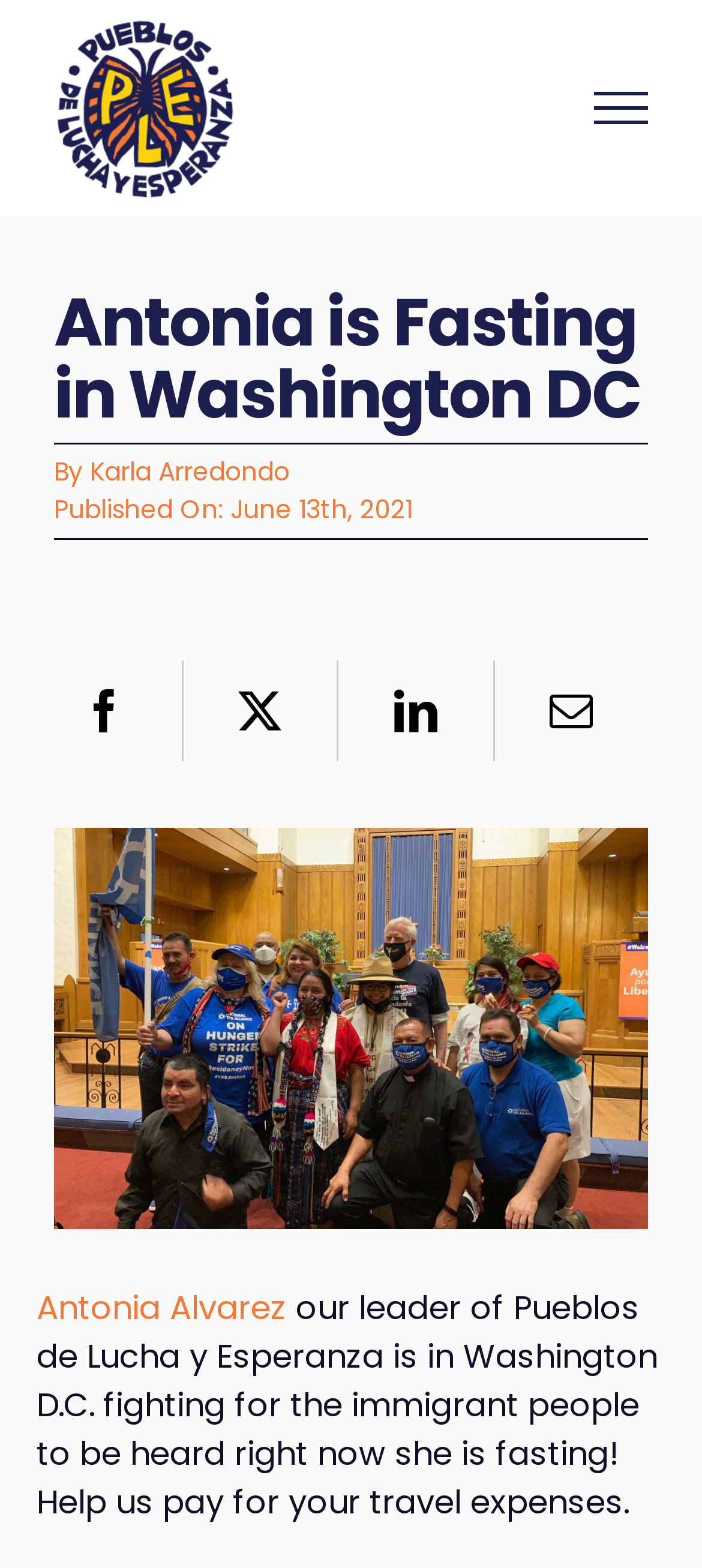Please locate the bounding box coordinates of the element that should be clicked to complete the given instruction: "Share on Facebook".

[0.077, 0.421, 0.22, 0.485]